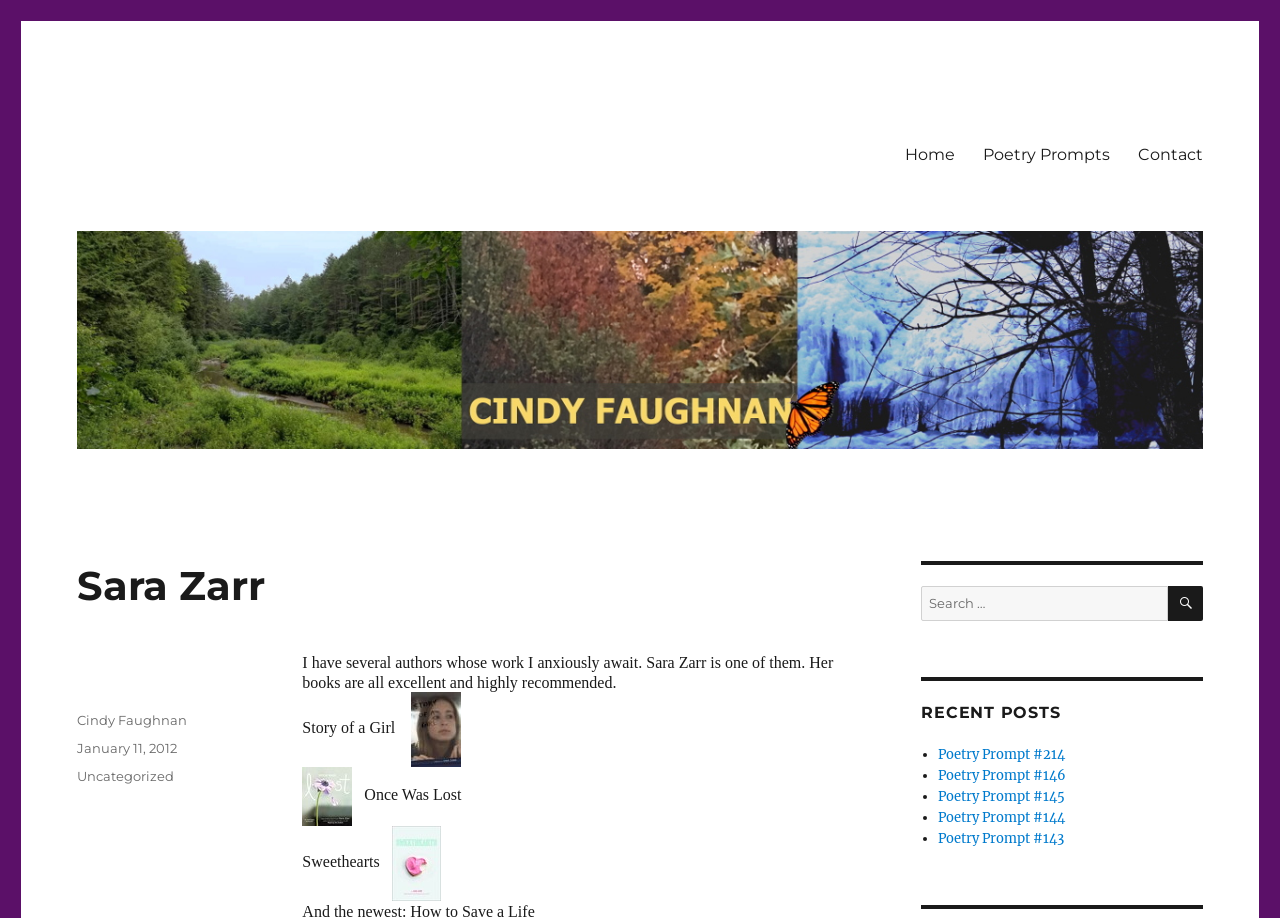Determine the coordinates of the bounding box that should be clicked to complete the instruction: "Contact the author". The coordinates should be represented by four float numbers between 0 and 1: [left, top, right, bottom].

[0.878, 0.145, 0.951, 0.191]